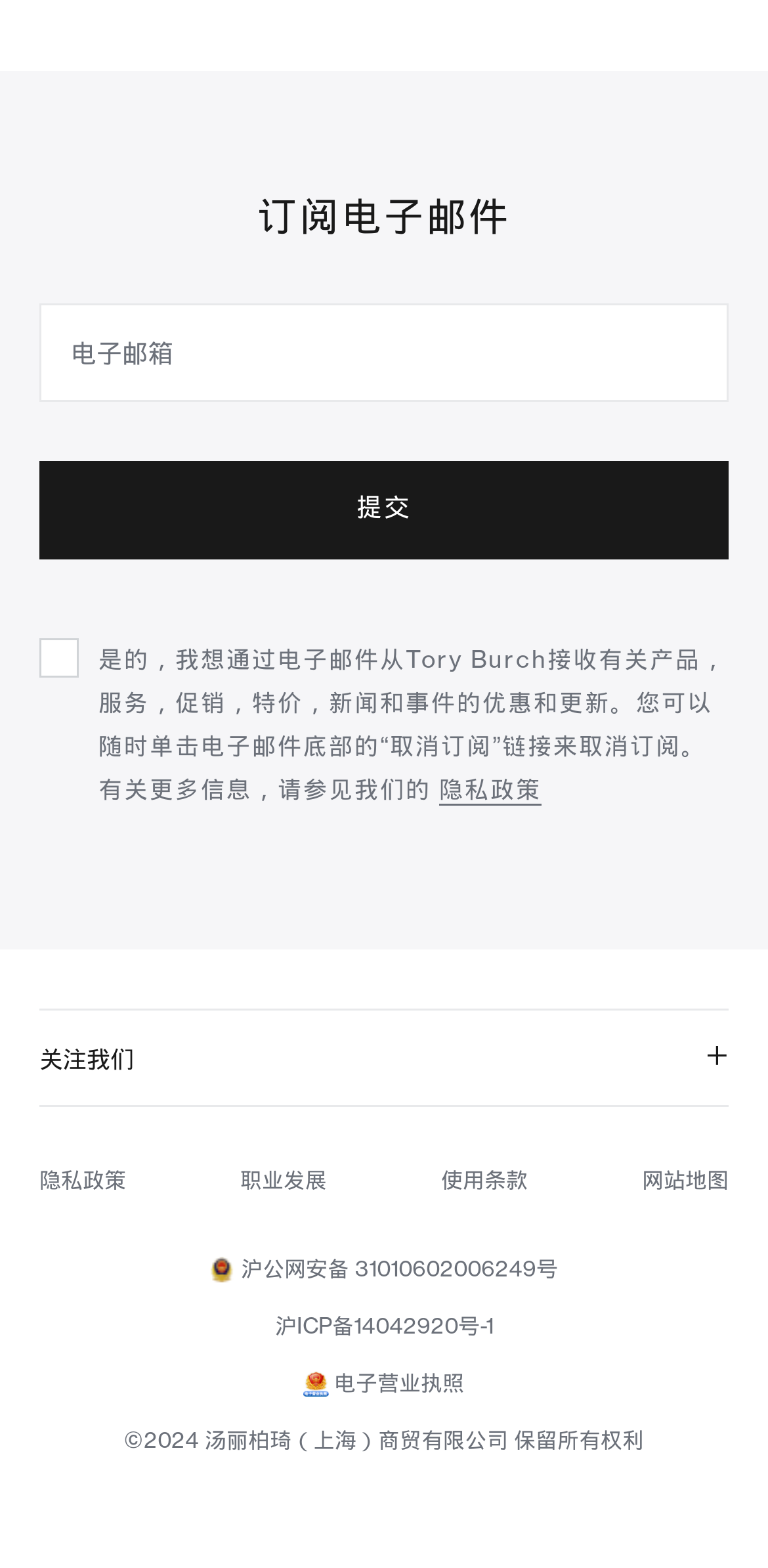Please give a succinct answer using a single word or phrase:
What is the purpose of the email subscription?

Receive updates from Tory Burch